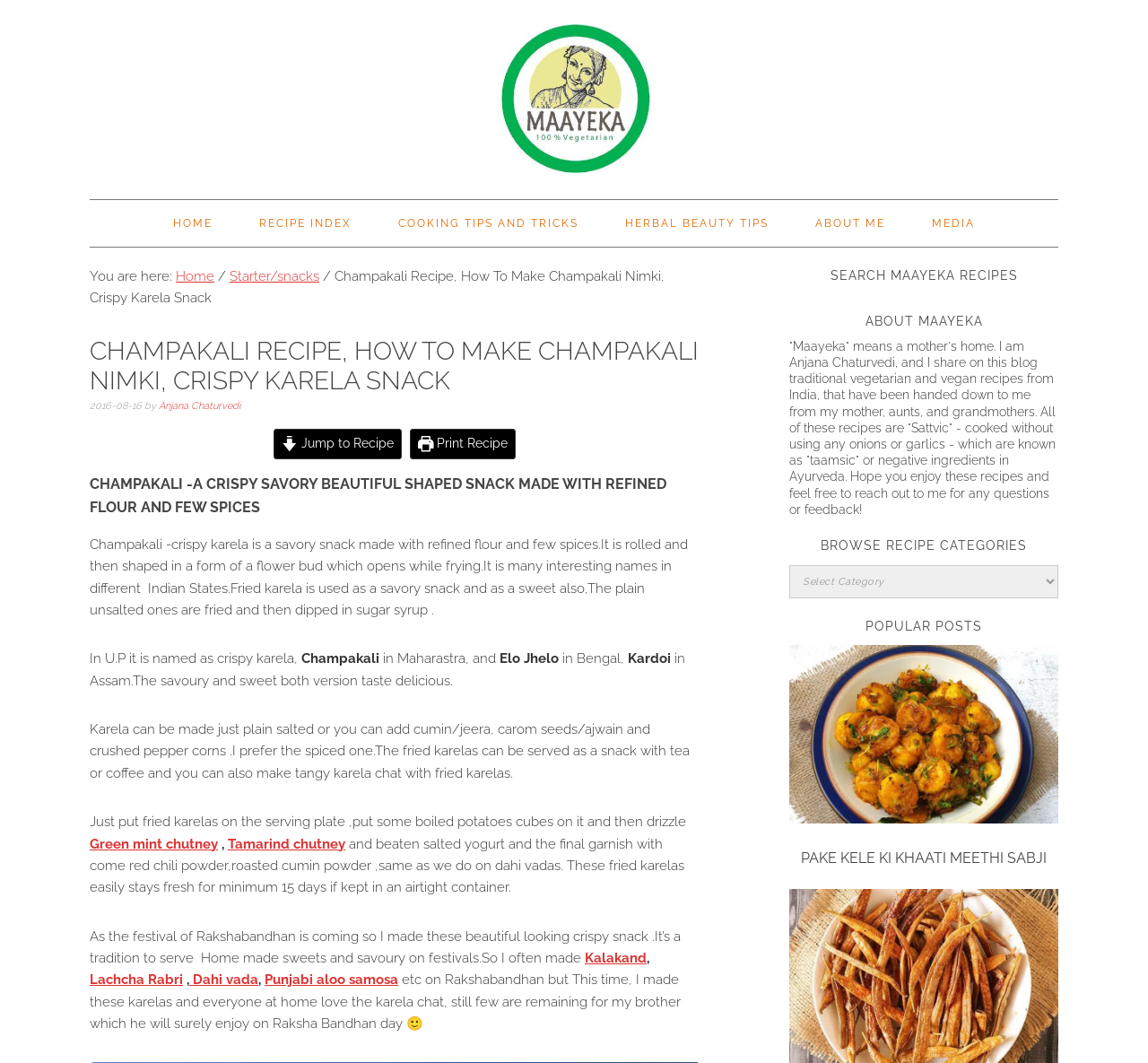Predict the bounding box coordinates for the UI element described as: "Lachcha Rabri". The coordinates should be four float numbers between 0 and 1, presented as [left, top, right, bottom].

[0.078, 0.914, 0.159, 0.929]